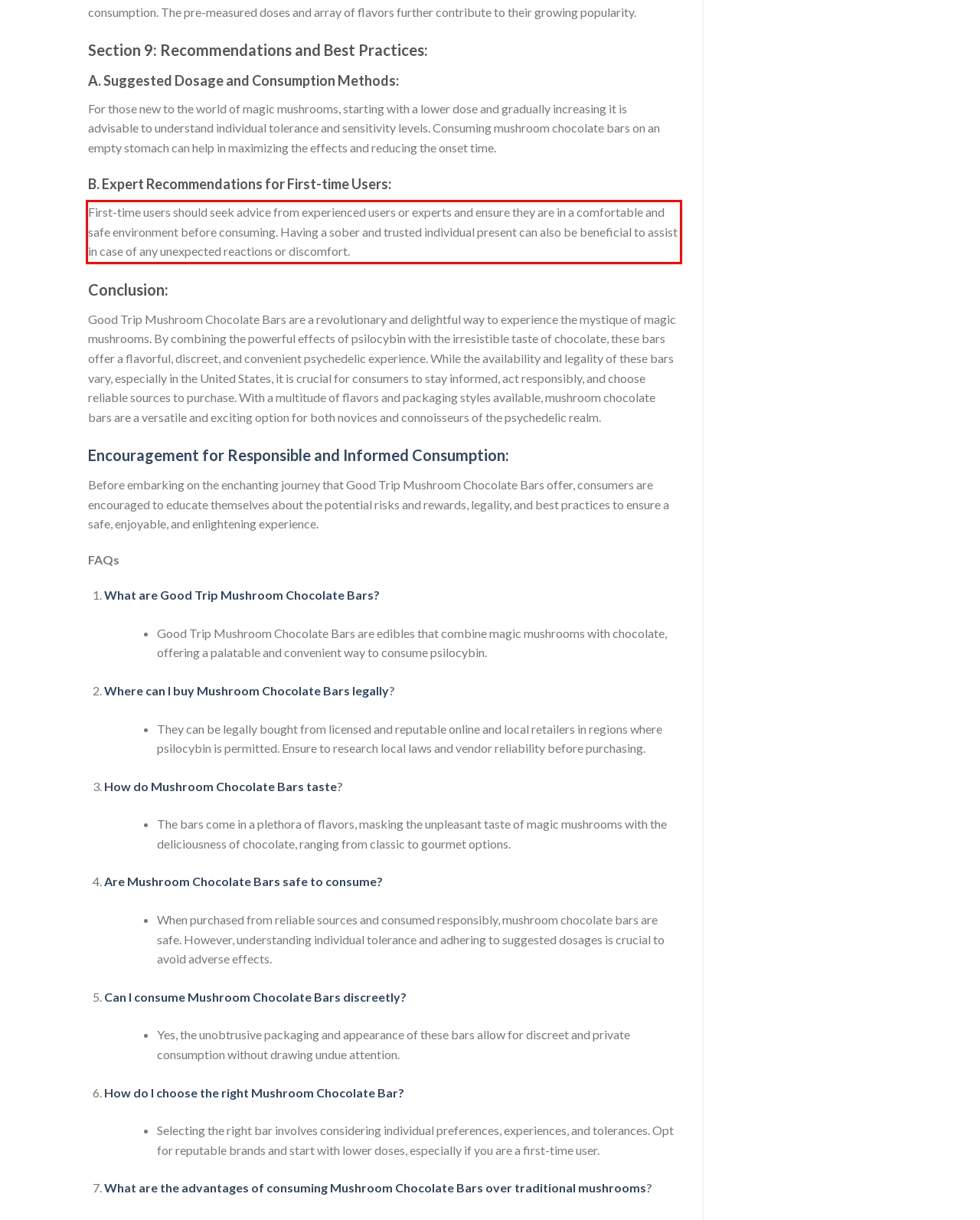Identify the text inside the red bounding box on the provided webpage screenshot by performing OCR.

First-time users should seek advice from experienced users or experts and ensure they are in a comfortable and safe environment before consuming. Having a sober and trusted individual present can also be beneficial to assist in case of any unexpected reactions or discomfort.